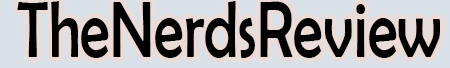What impression does the website's design give?
Answer with a single word or short phrase according to what you see in the image.

Professionalism and expertise